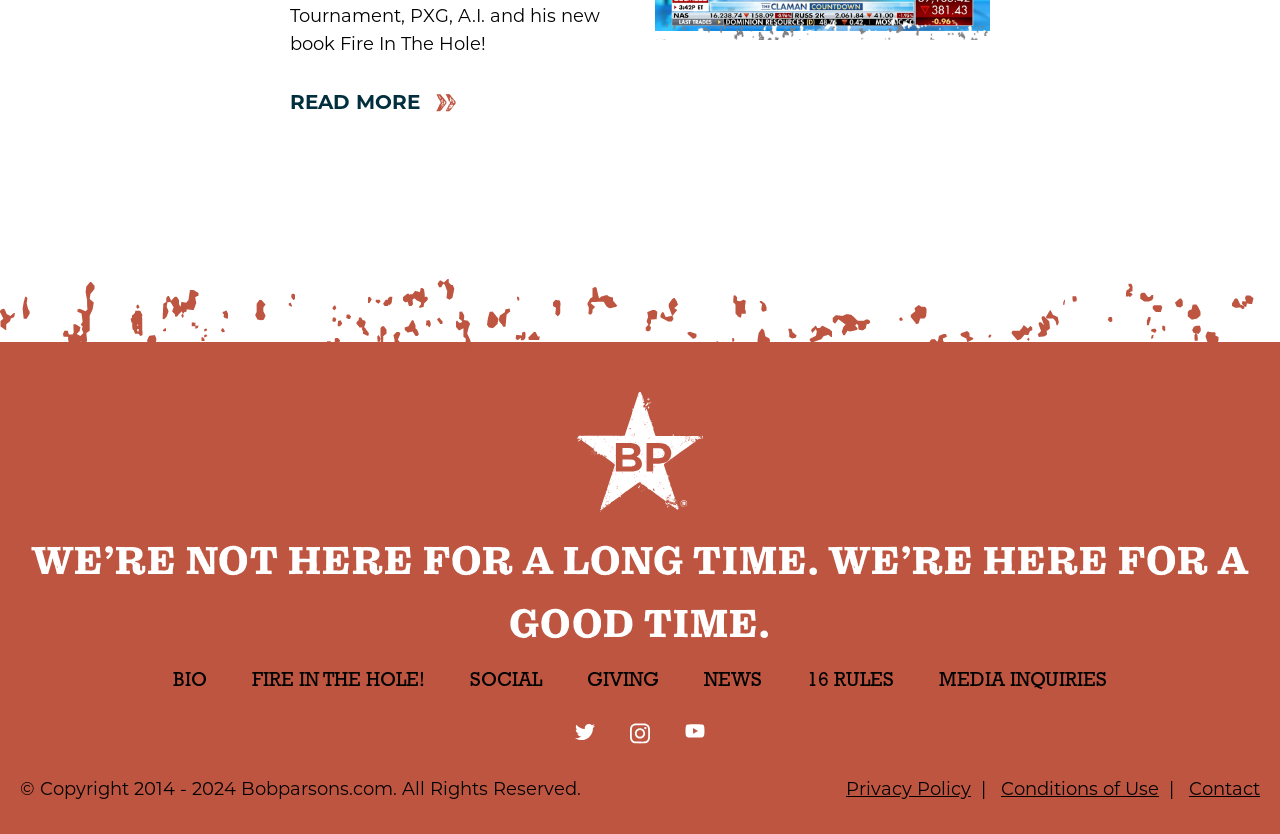Could you find the bounding box coordinates of the clickable area to complete this instruction: "go to Bob Parsons home page"?

[0.451, 0.471, 0.549, 0.625]